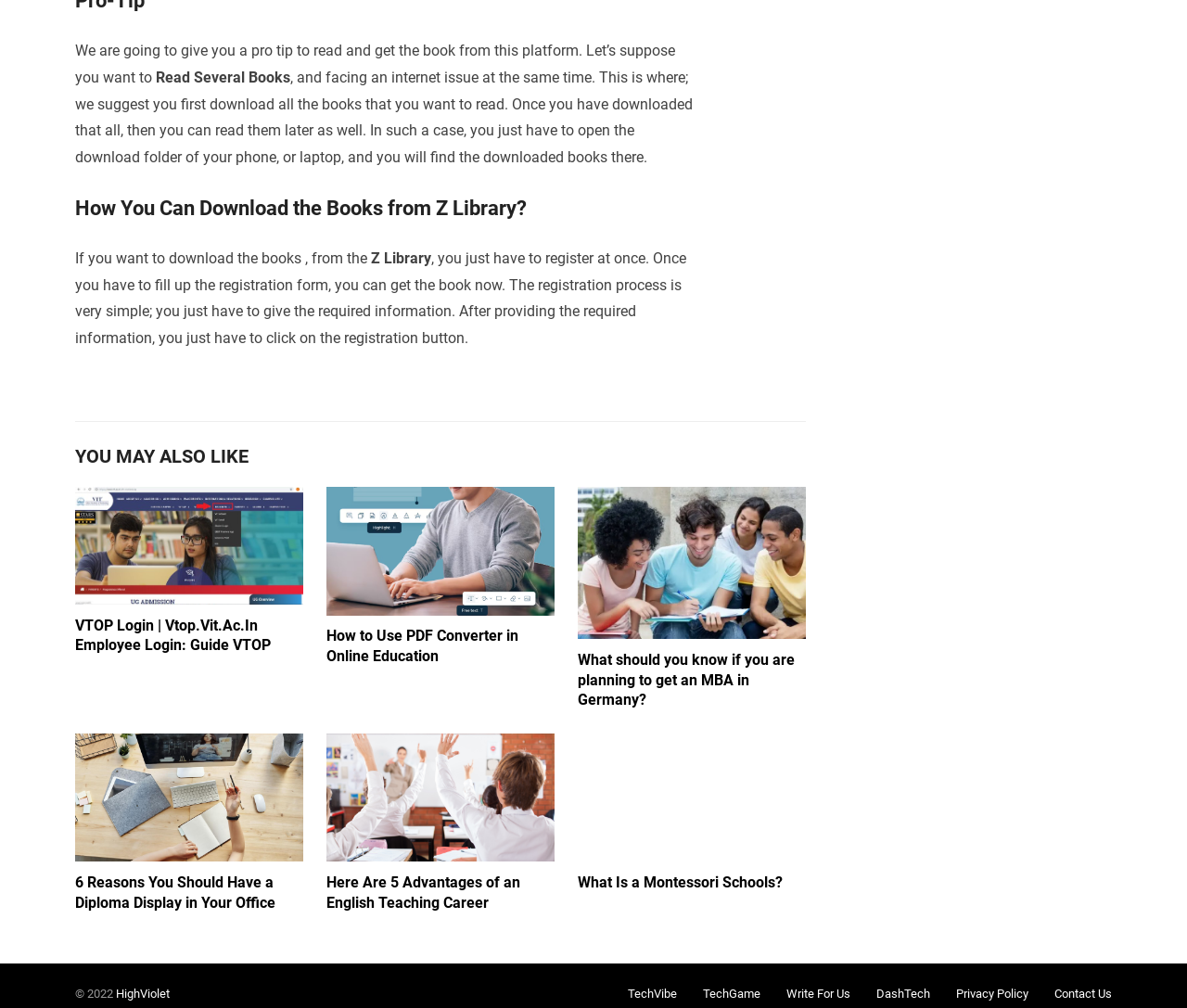Identify the bounding box of the UI component described as: "Write For Us".

[0.662, 0.979, 0.716, 0.993]